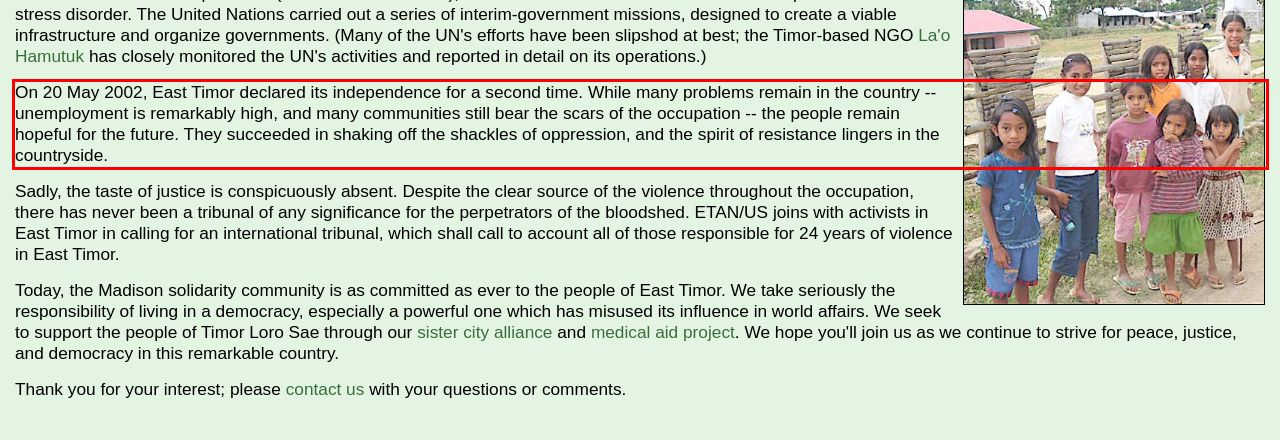You are presented with a webpage screenshot featuring a red bounding box. Perform OCR on the text inside the red bounding box and extract the content.

On 20 May 2002, East Timor declared its independence for a second time. While many problems remain in the country -- unemployment is remarkably high, and many communities still bear the scars of the occupation -- the people remain hopeful for the future. They succeeded in shaking off the shackles of oppression, and the spirit of resistance lingers in the countryside.